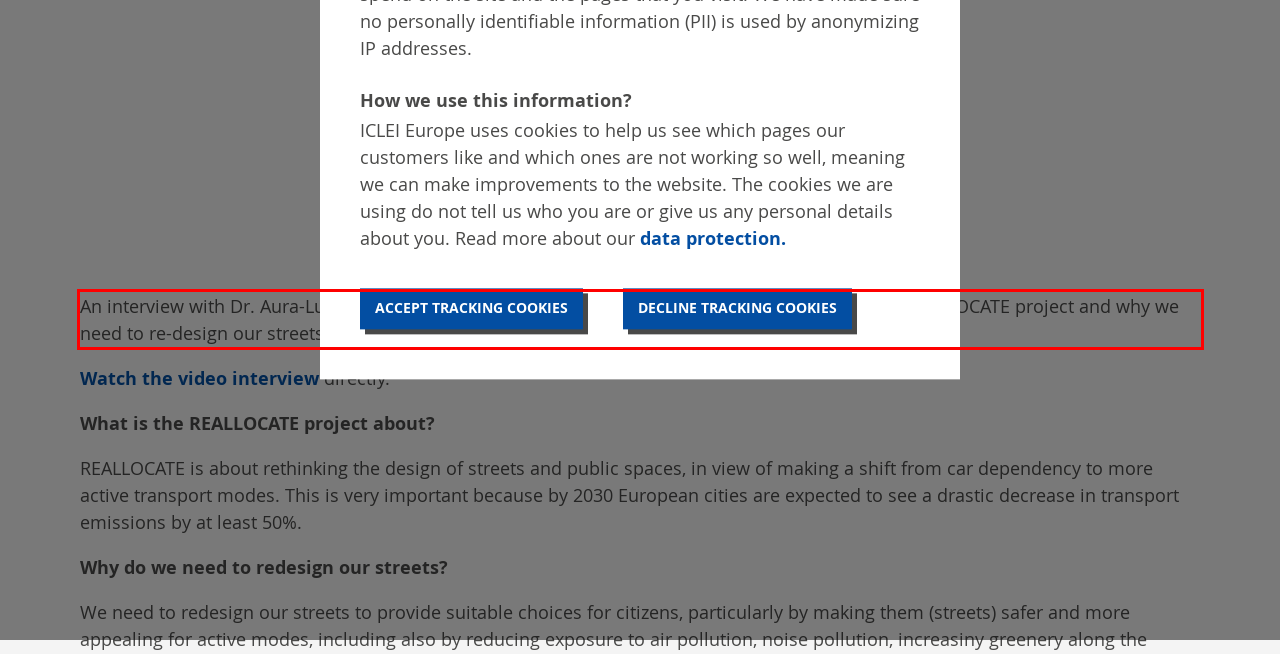Using OCR, extract the text content found within the red bounding box in the given webpage screenshot.

An interview with Dr. Aura-Luciana Istrate, Assistant Professor at University College Dublin, on the REALLOCATE project and why we need to re-design our streets for carbon-zero cities.